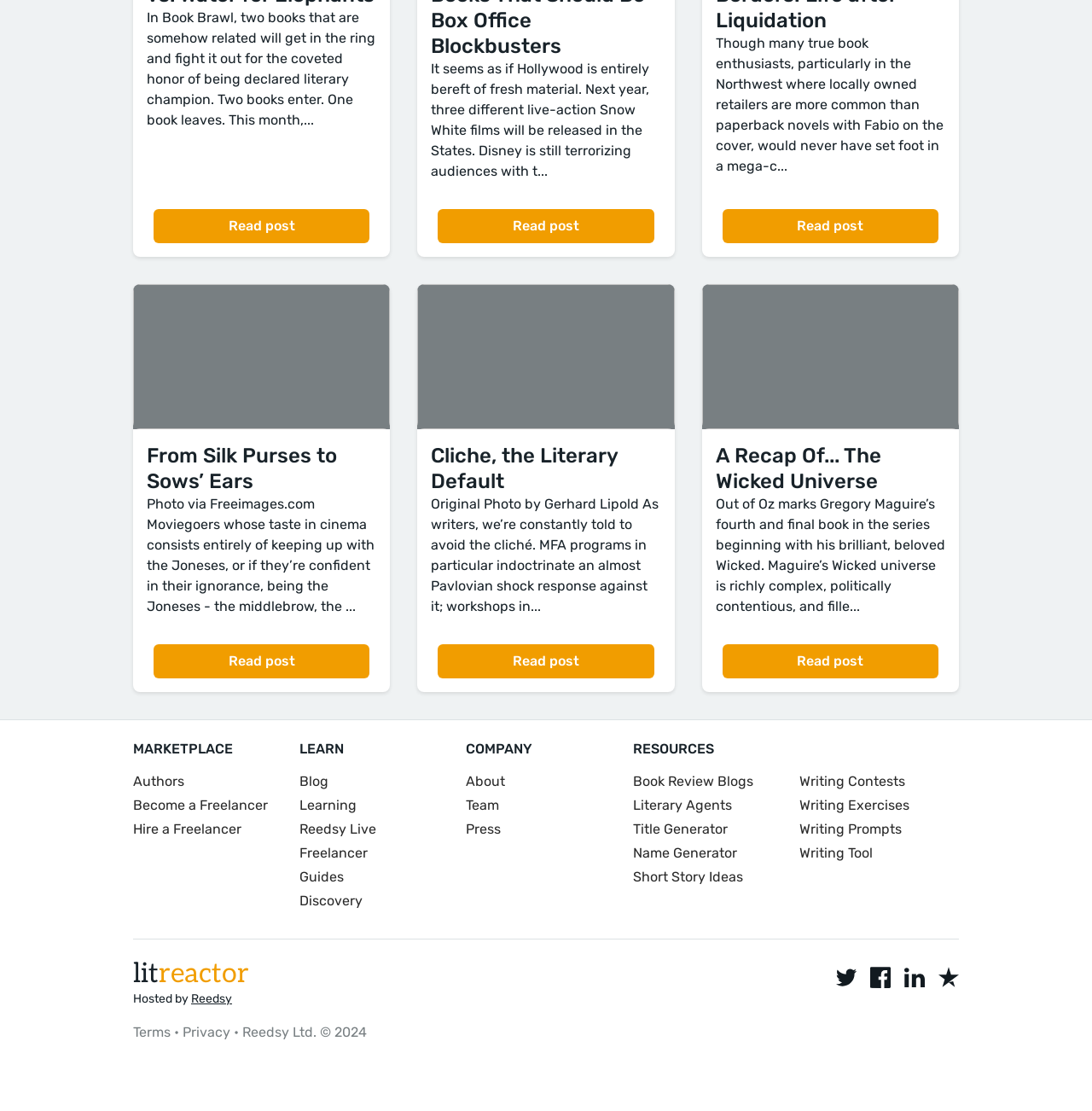What are the three social media platforms linked at the bottom of the webpage?
Look at the screenshot and respond with a single word or phrase.

Twitter, Facebook, LinkedIn